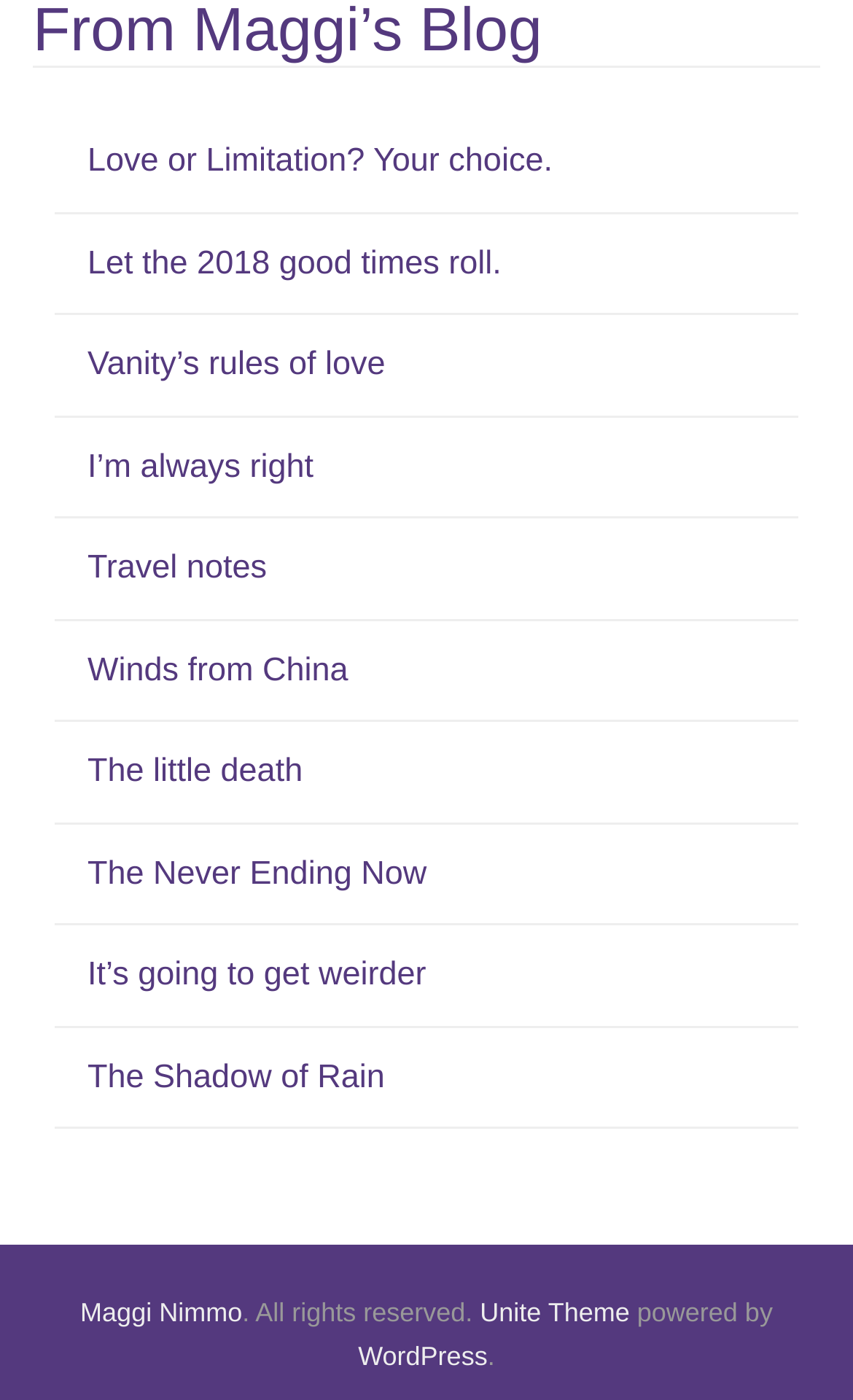What is the author's name mentioned on the webpage?
Using the image provided, answer with just one word or phrase.

Maggi Nimmo